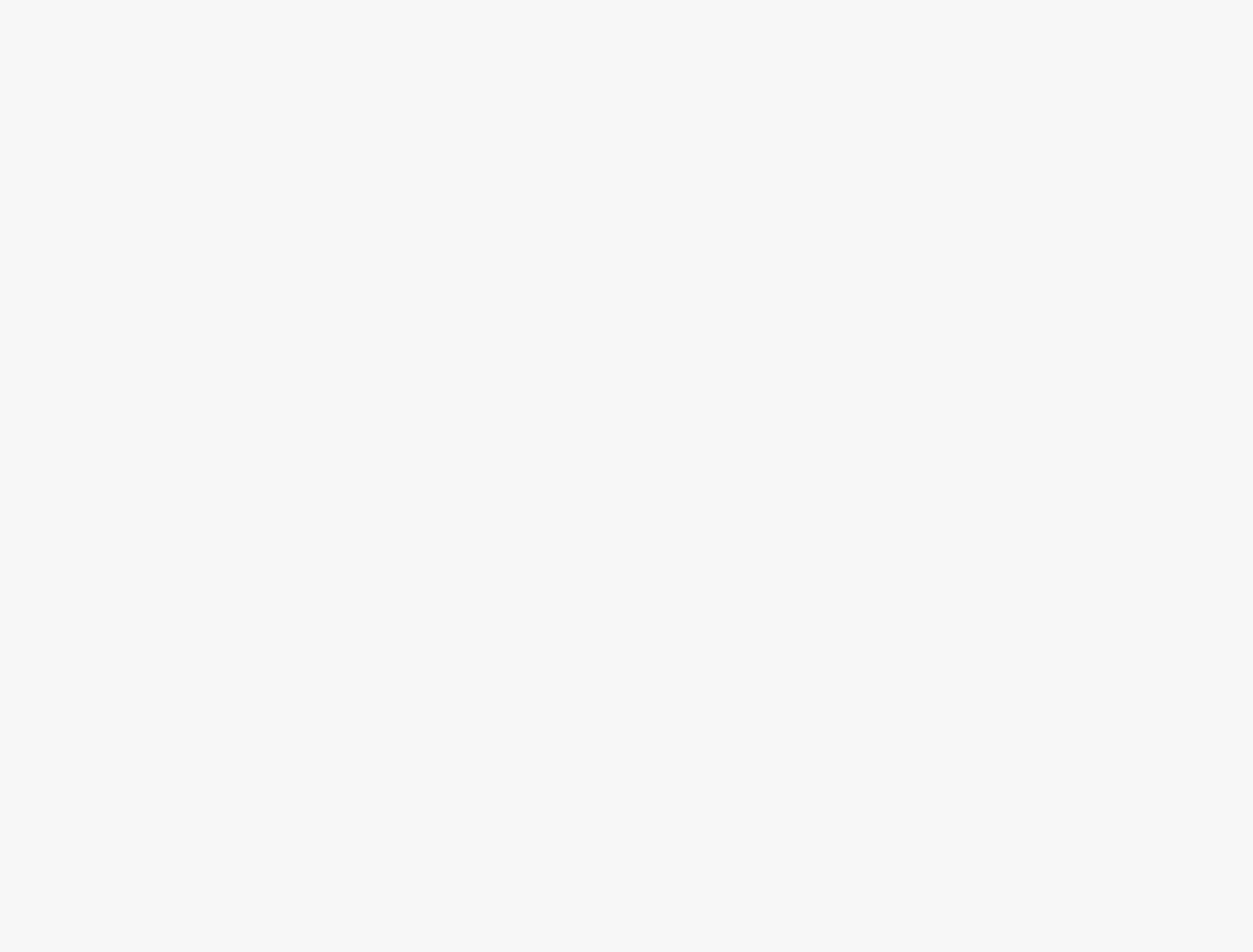Locate the bounding box coordinates of the element that should be clicked to fulfill the instruction: "View the image of bubble letters spelling Welcome".

[0.404, 0.296, 0.59, 0.419]